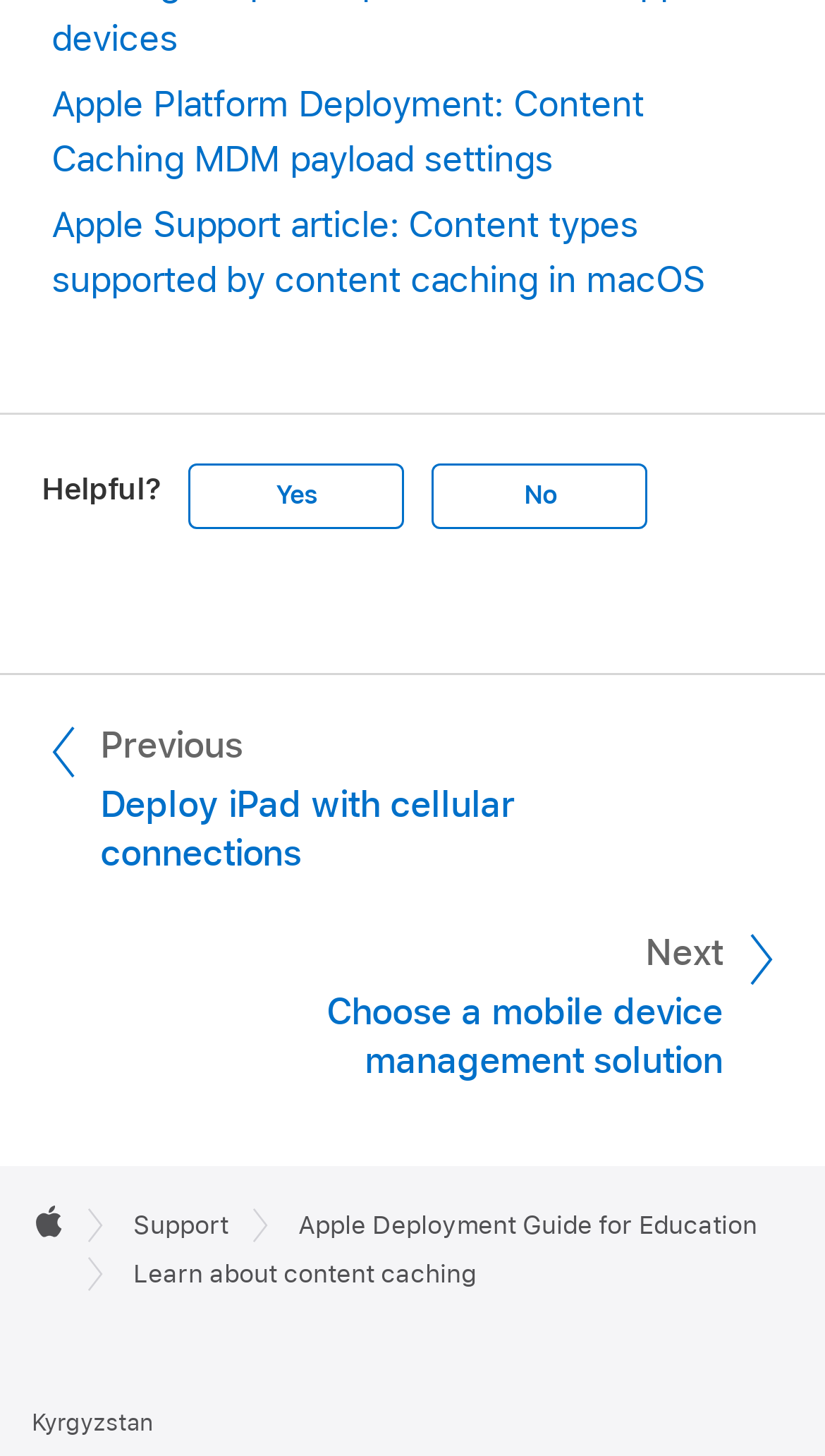Find and provide the bounding box coordinates for the UI element described here: "Apple Deployment Guide for Education". The coordinates should be given as four float numbers between 0 and 1: [left, top, right, bottom].

[0.362, 0.831, 0.918, 0.851]